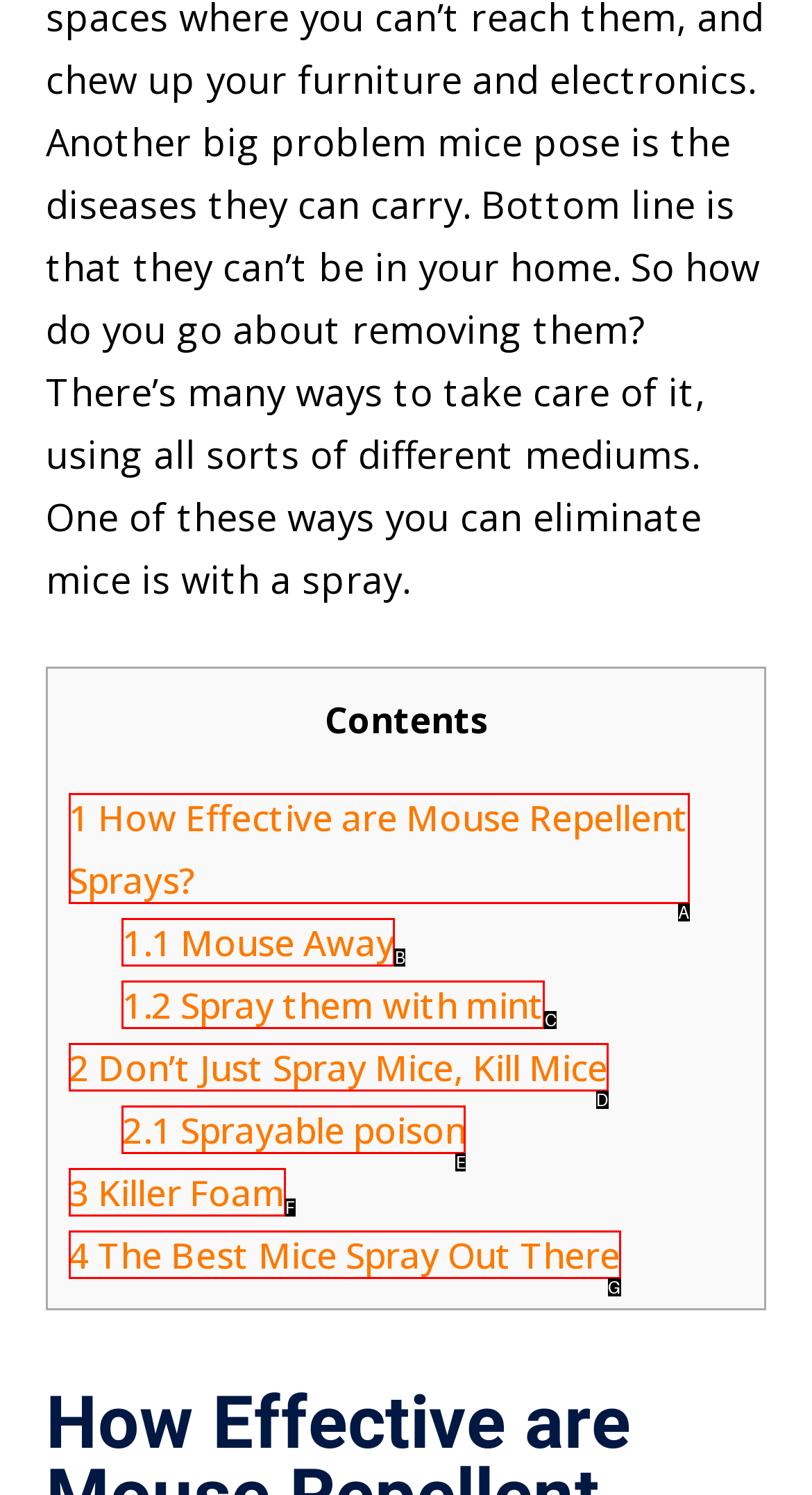Identify which HTML element matches the description: (210) 375-1321
Provide your answer in the form of the letter of the correct option from the listed choices.

None